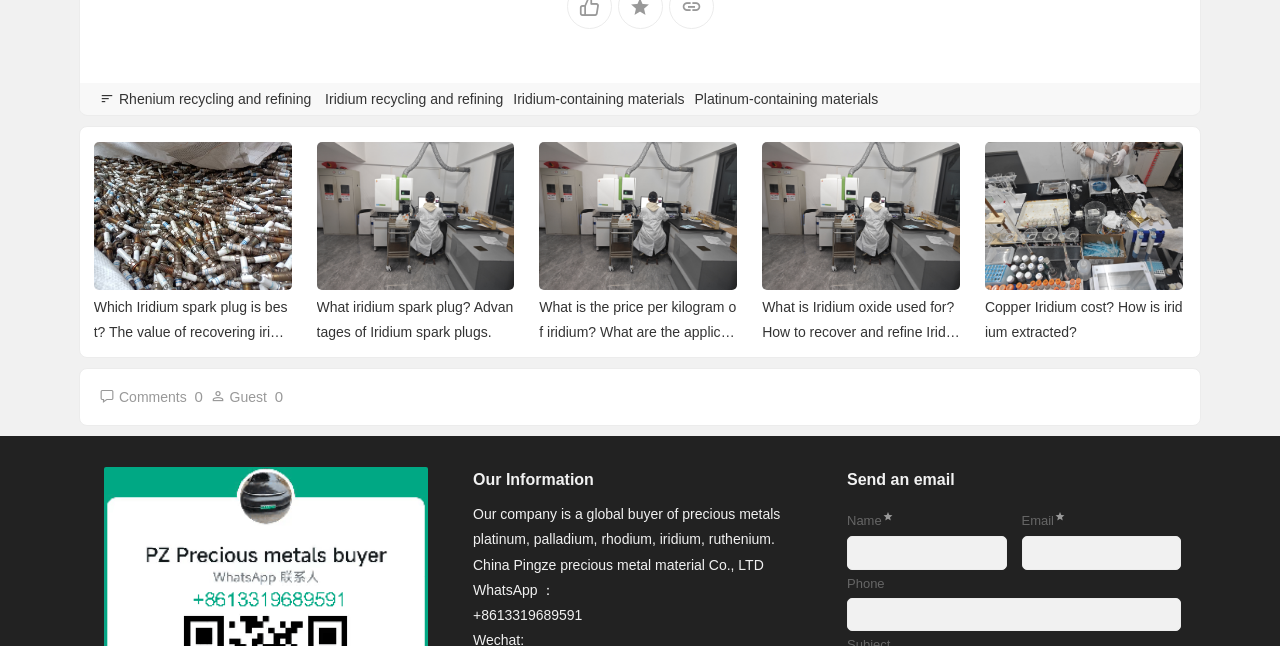Determine the bounding box coordinates for the area you should click to complete the following instruction: "Enter your name in the input field".

[0.662, 0.83, 0.786, 0.882]